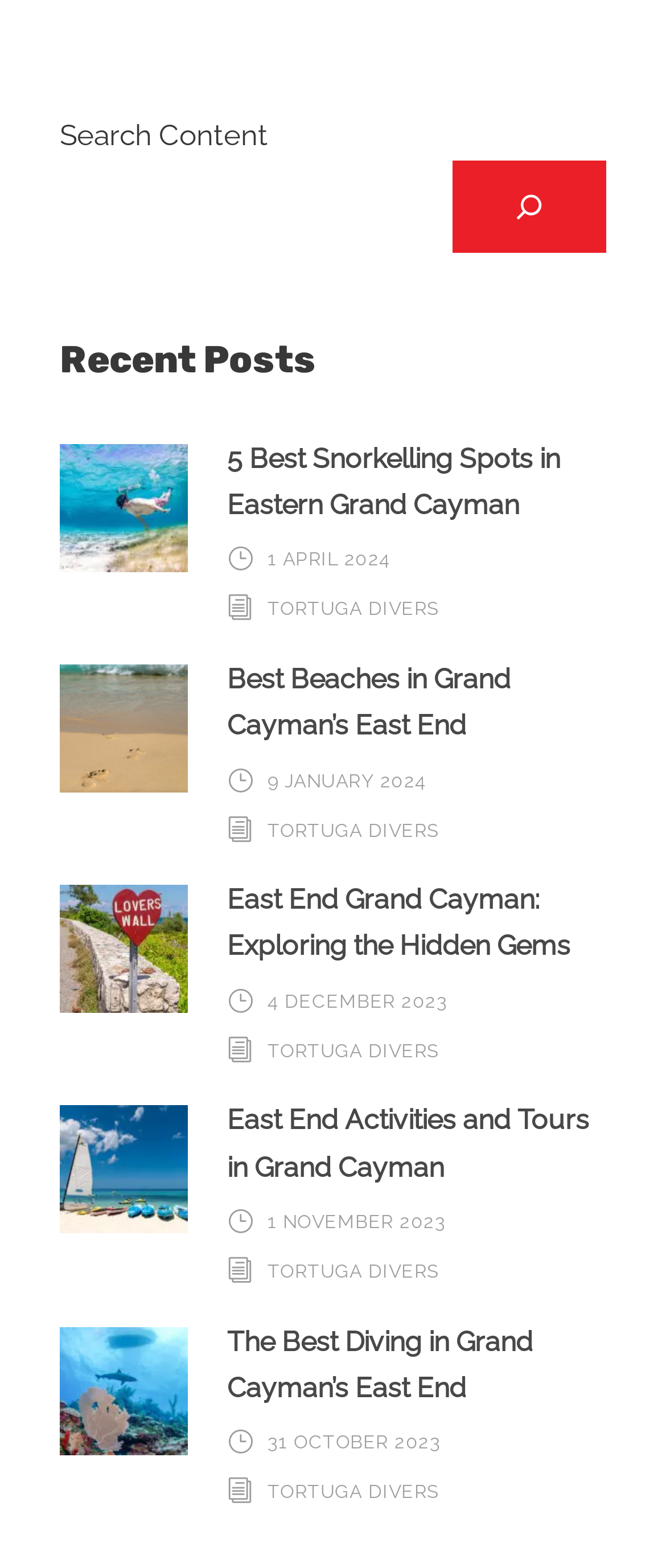Can you specify the bounding box coordinates for the region that should be clicked to fulfill this instruction: "Read recent comment from 'Thomas D. Clausen'".

None